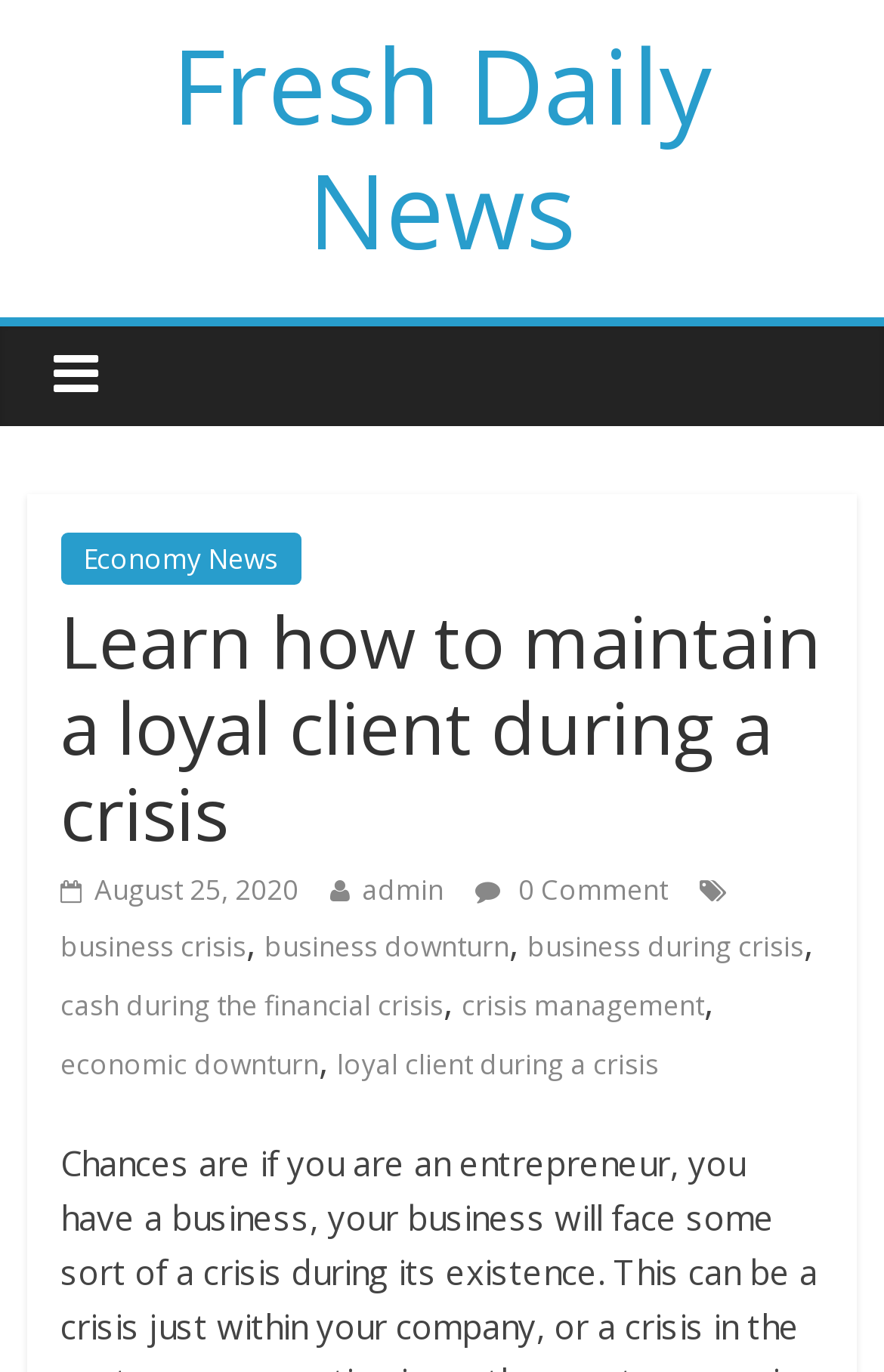Determine which piece of text is the heading of the webpage and provide it.

Learn how to maintain a loyal client during a crisis